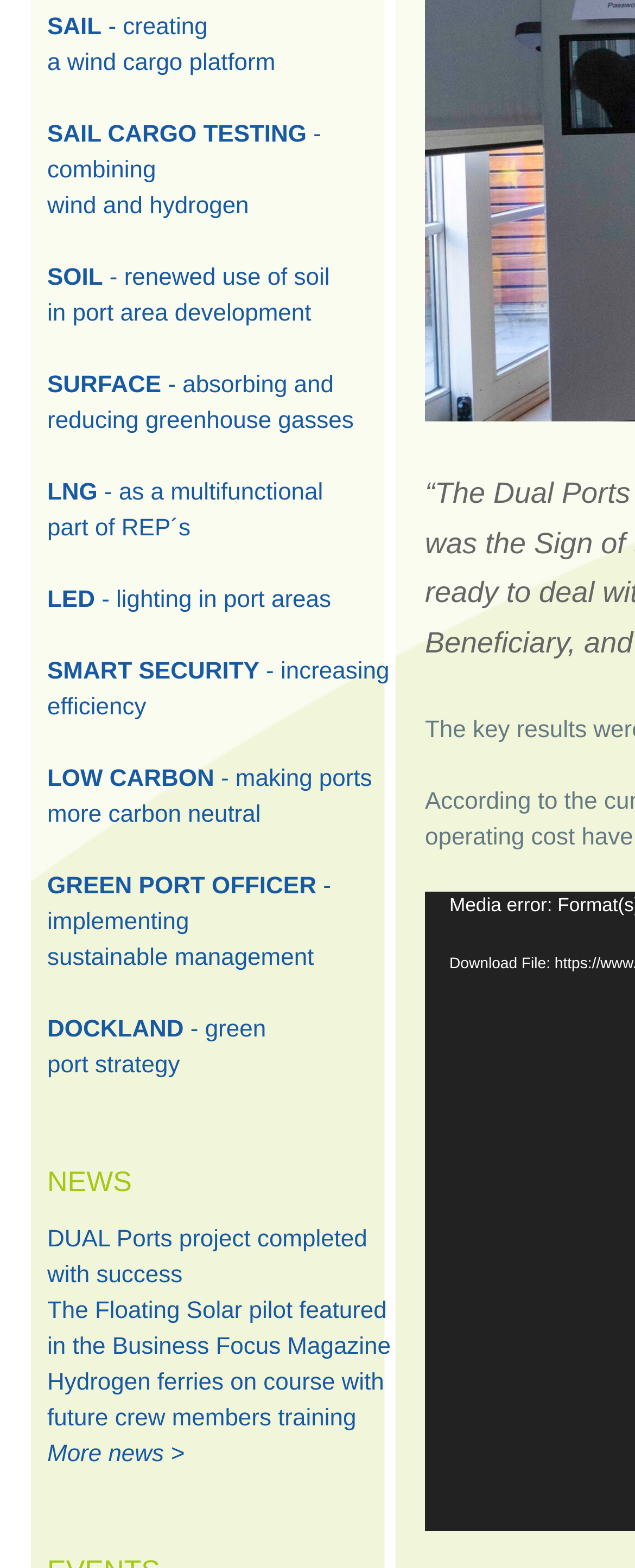Provide the bounding box coordinates of the UI element this sentence describes: "SMART SECURITY - increasing efficiency".

[0.074, 0.42, 0.613, 0.46]